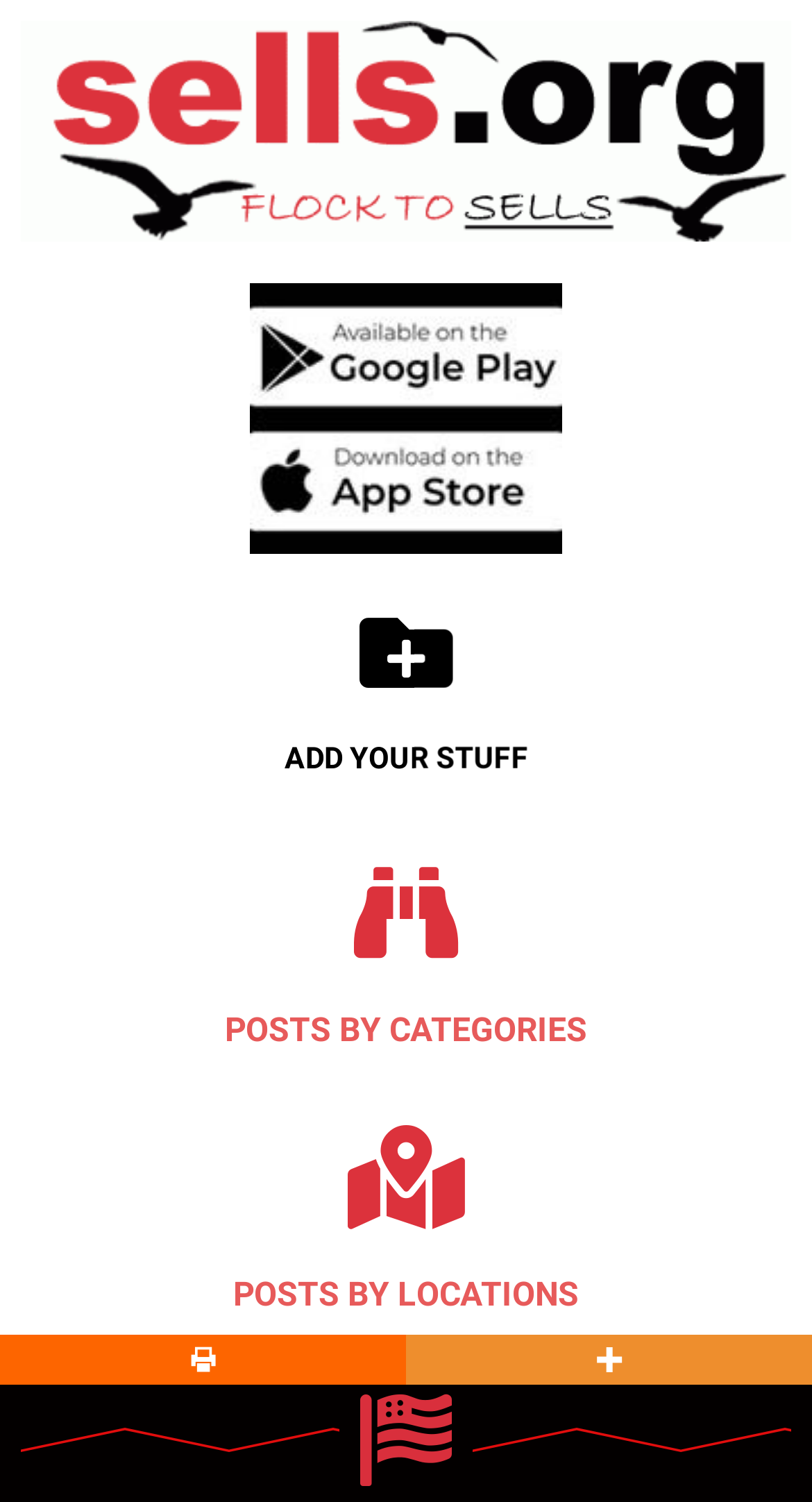Predict the bounding box for the UI component with the following description: "aria-label="Print" title="Print"".

[0.0, 0.889, 0.5, 0.922]